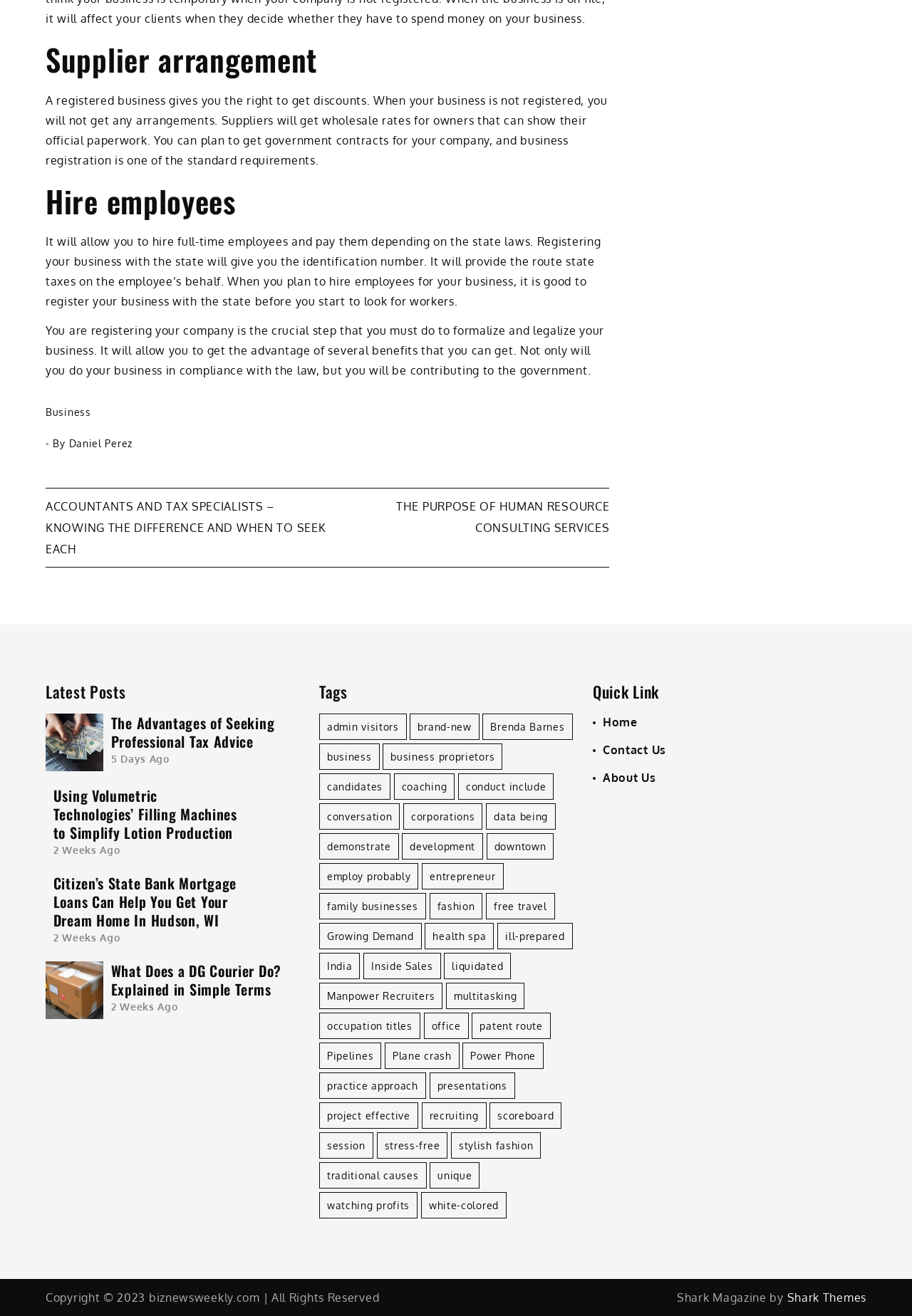What is the benefit of registering a business?
Provide a short answer using one word or a brief phrase based on the image.

Get discounts